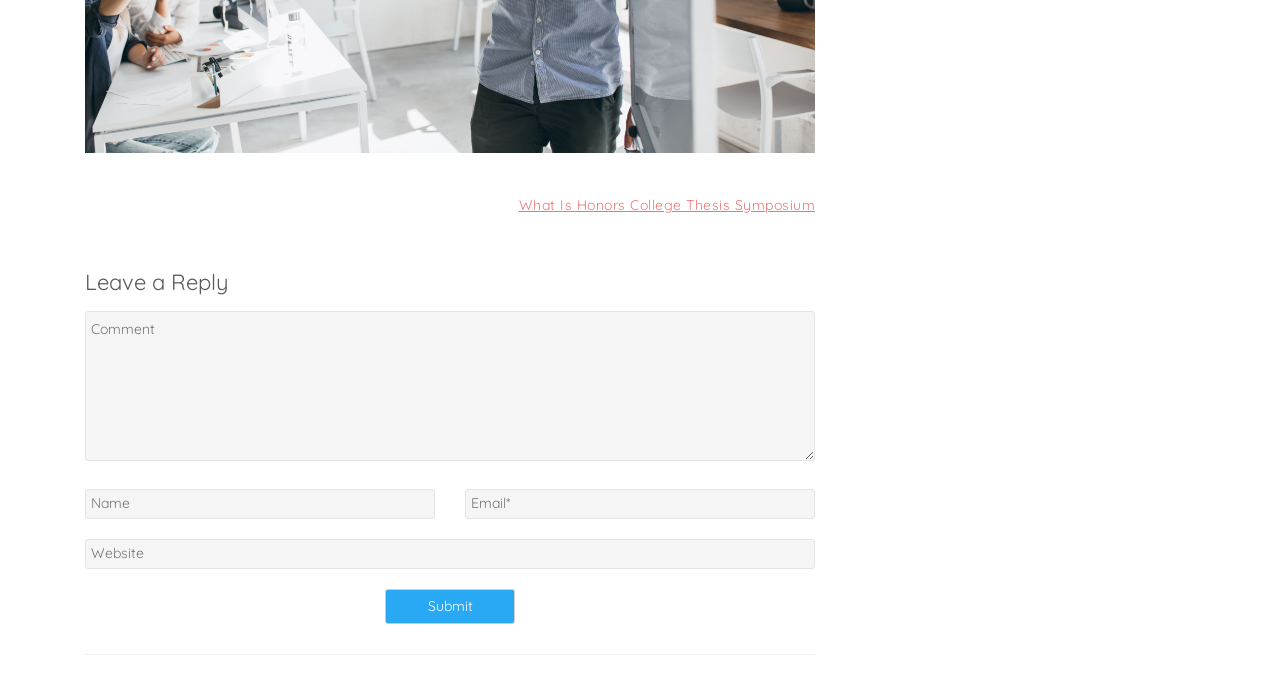What is the link below the 'Post navigation' heading?
Please use the image to deliver a detailed and complete answer.

The link 'What Is Honors College Thesis Symposium' is located below the 'Post navigation' heading, which suggests that it is a related post or a link to a relevant webpage.